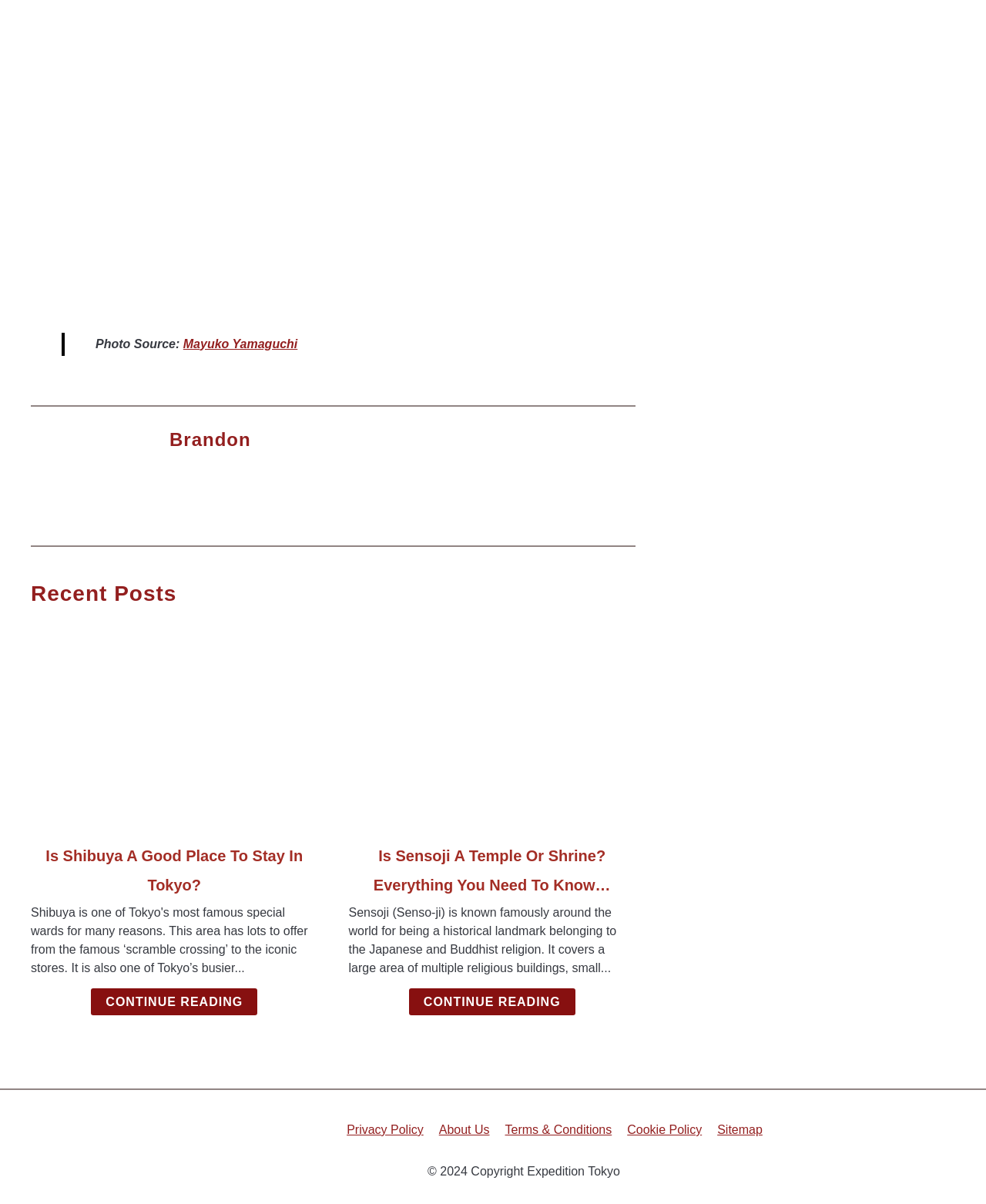Give a one-word or short-phrase answer to the following question: 
What is the title of the first recent post?

Is Shibuya A Good Place To Stay In Tokyo?